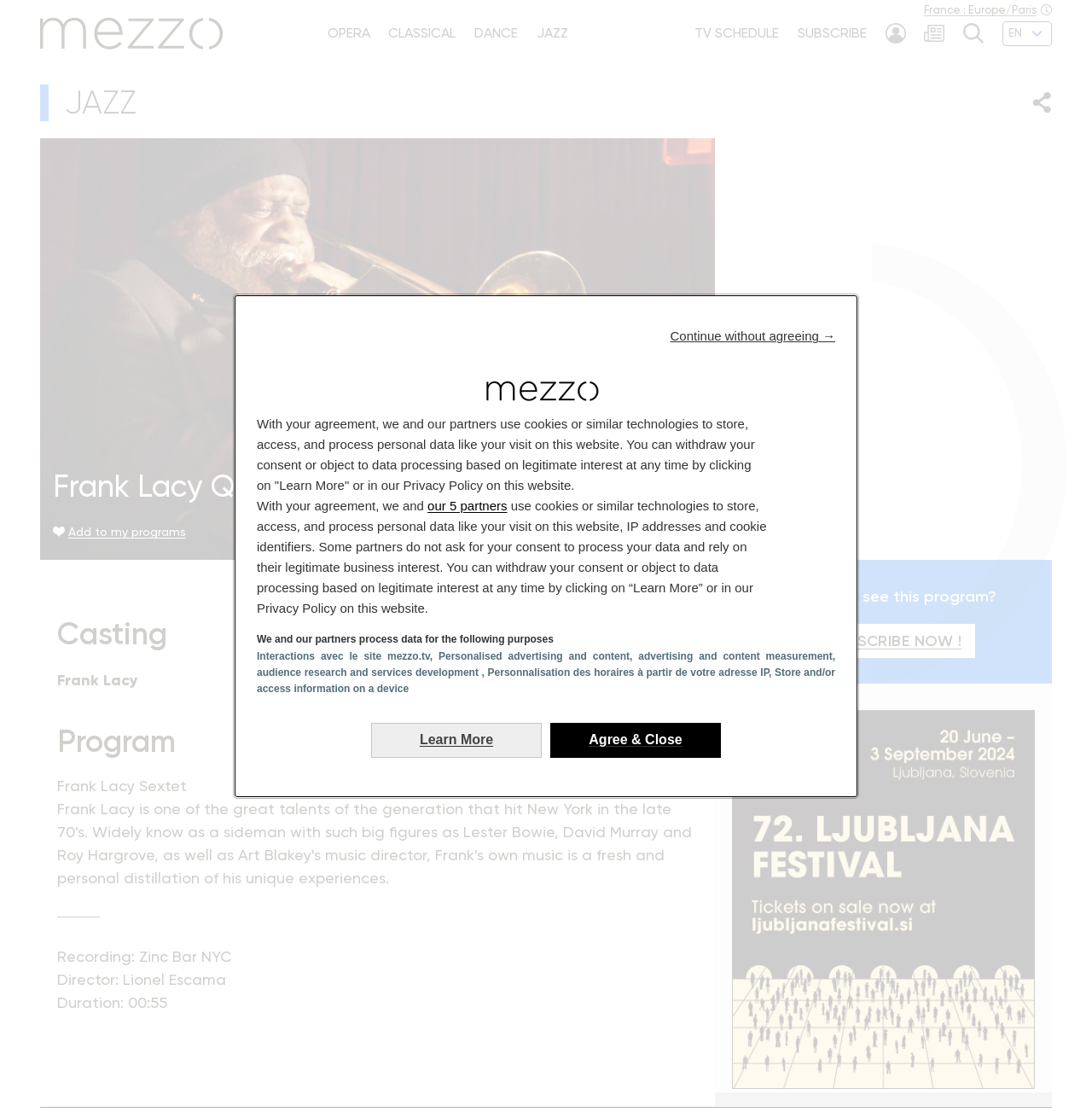Highlight the bounding box of the UI element that corresponds to this description: "TV Schedule".

[0.628, 0.02, 0.721, 0.04]